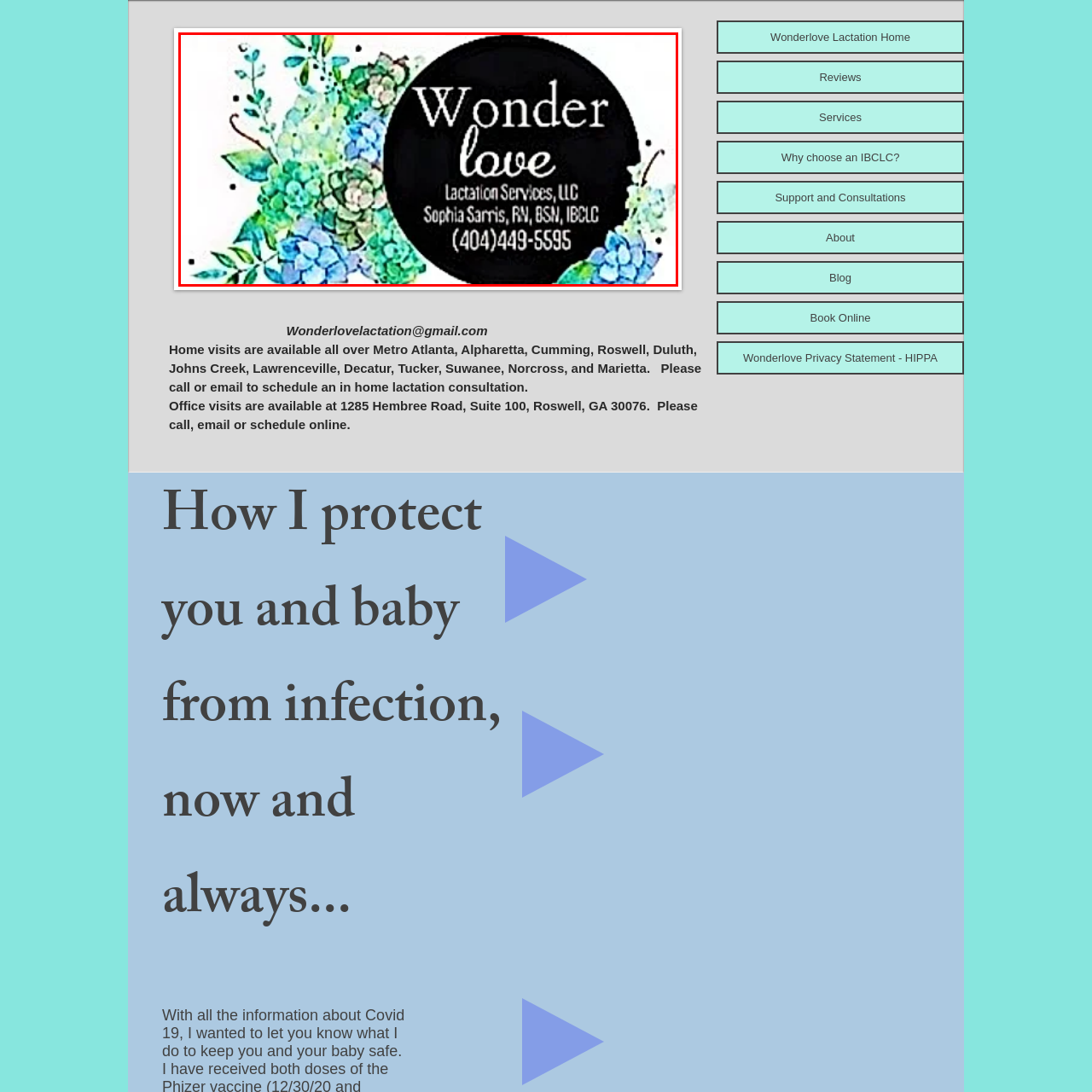What is the shape of the background of the logo?
Observe the image highlighted by the red bounding box and answer the question comprehensively.

The logo of Wonderlove Lactation Services, LLC features the name 'Wonderlove' in elegant white lettering against a black circular background, which implies that the shape of the background of the logo is circular.